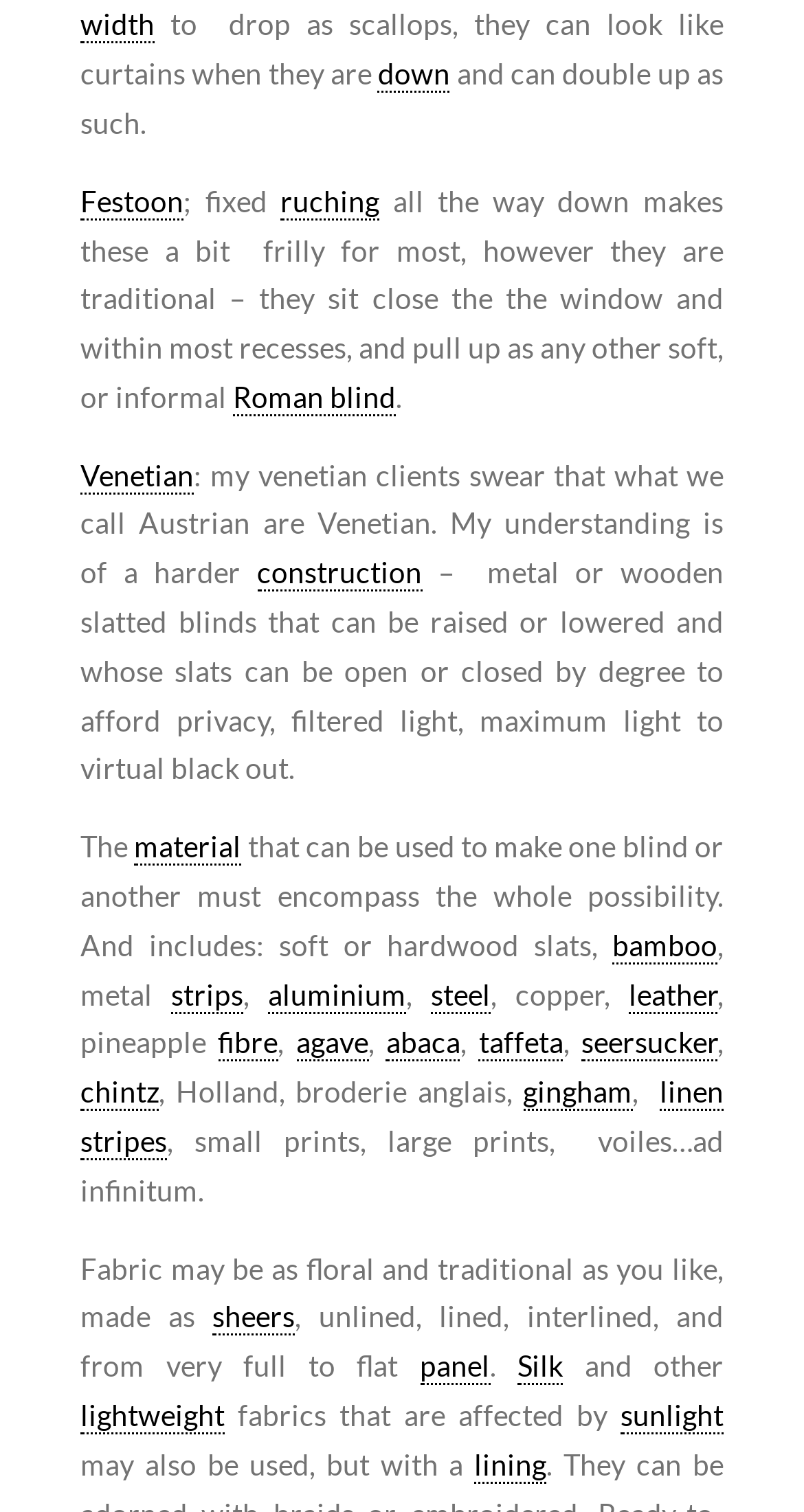What is the function of slats in blinds?
Answer the question with a single word or phrase, referring to the image.

To afford privacy, filtered light